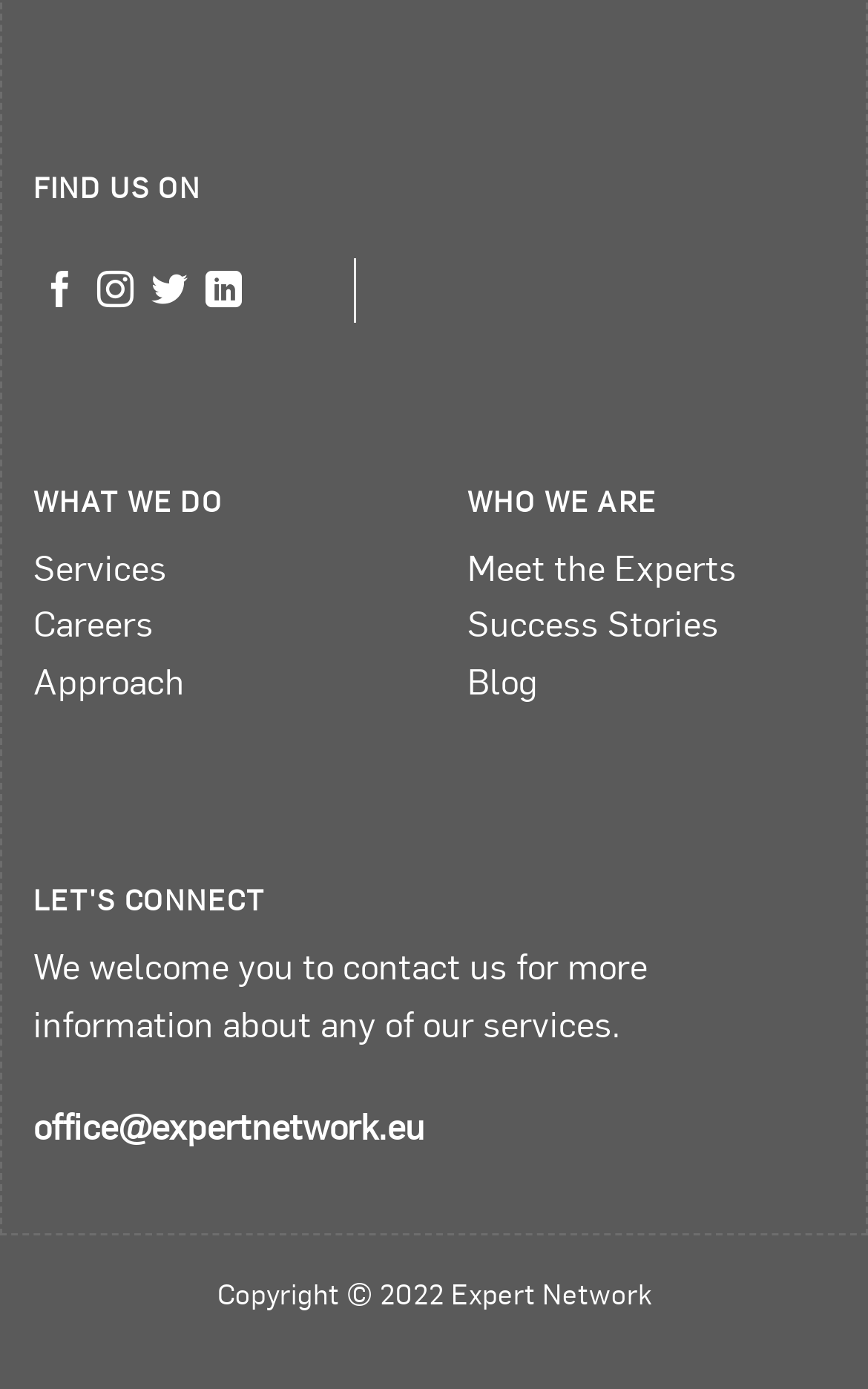Find the bounding box coordinates for the area you need to click to carry out the instruction: "Read the Blog". The coordinates should be four float numbers between 0 and 1, indicated as [left, top, right, bottom].

[0.538, 0.473, 0.621, 0.507]